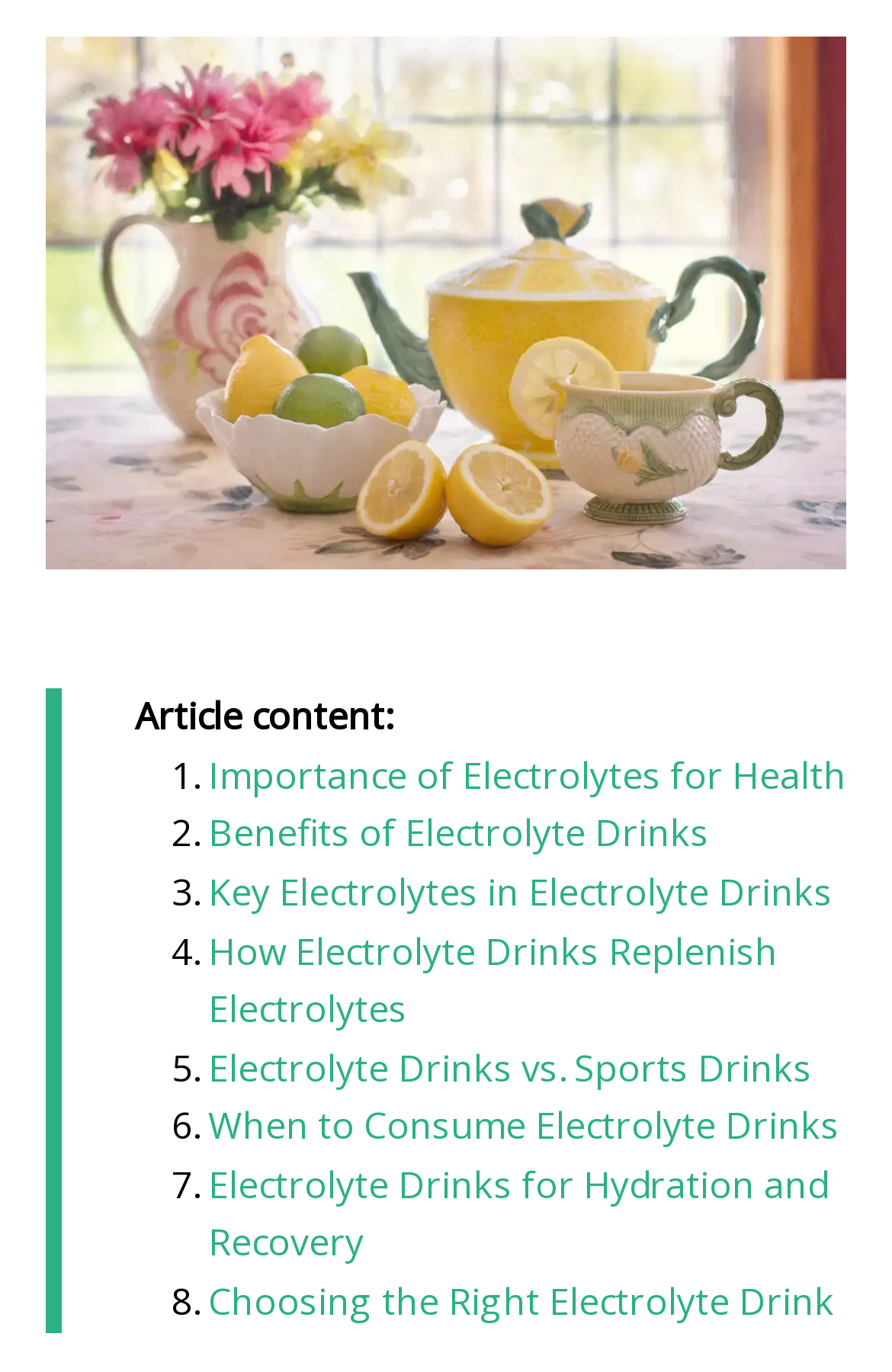Using the element description provided, determine the bounding box coordinates in the format (top-left x, top-left y, bottom-right x, bottom-right y). Ensure that all values are floating point numbers between 0 and 1. Element description: Key Electrolytes in Electrolyte Drinks

[0.233, 0.632, 0.933, 0.668]